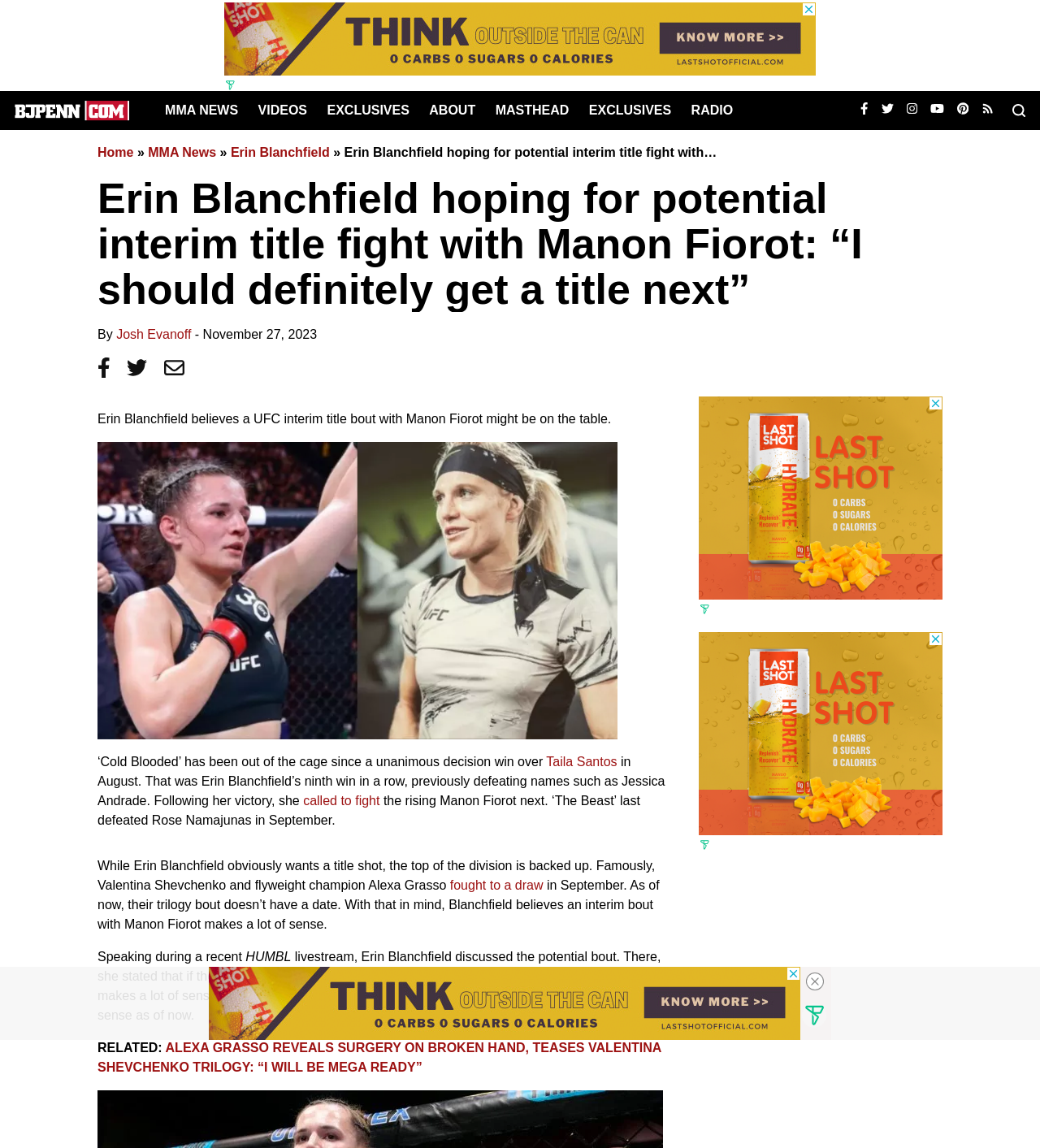Identify the bounding box for the UI element described as: "Masthead". Ensure the coordinates are four float numbers between 0 and 1, formatted as [left, top, right, bottom].

[0.476, 0.09, 0.547, 0.102]